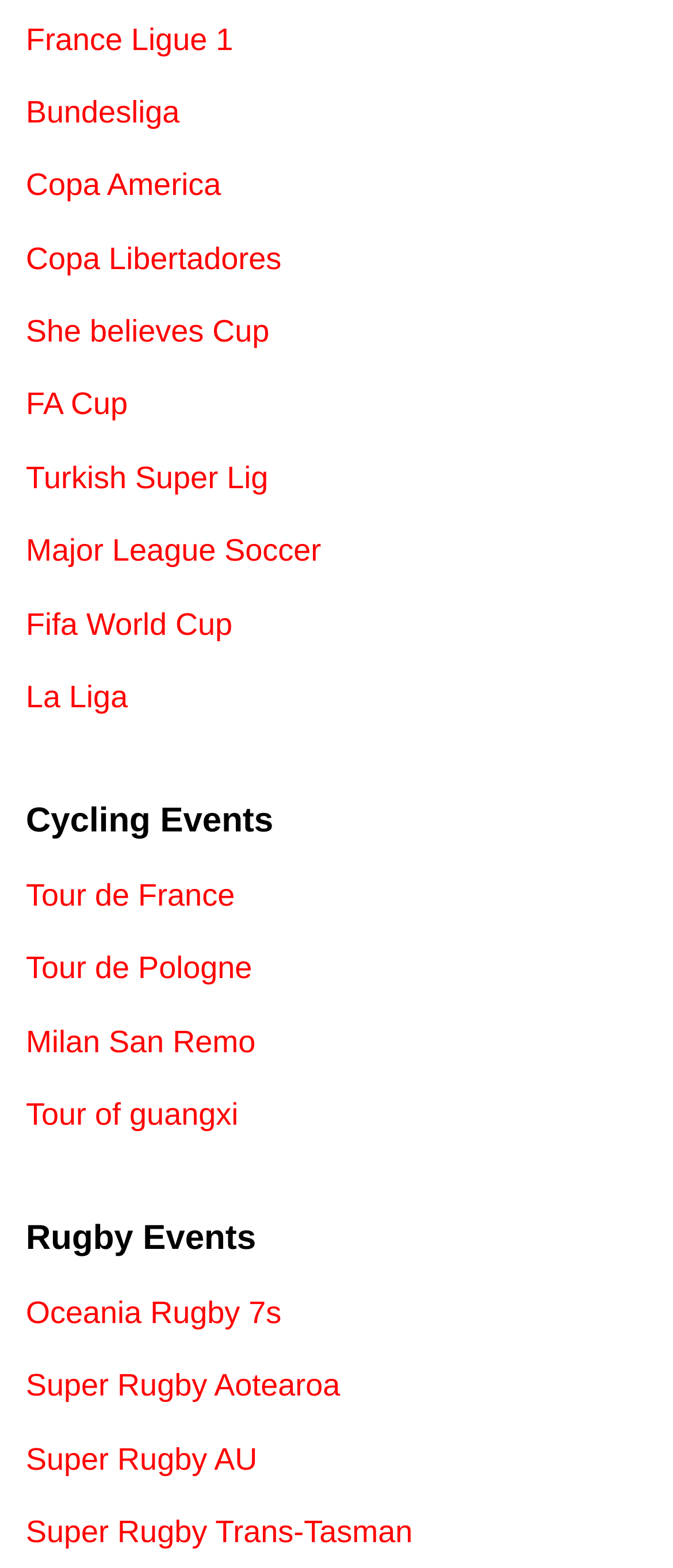Highlight the bounding box coordinates of the element you need to click to perform the following instruction: "Click on the Dropped D podcast link."

None